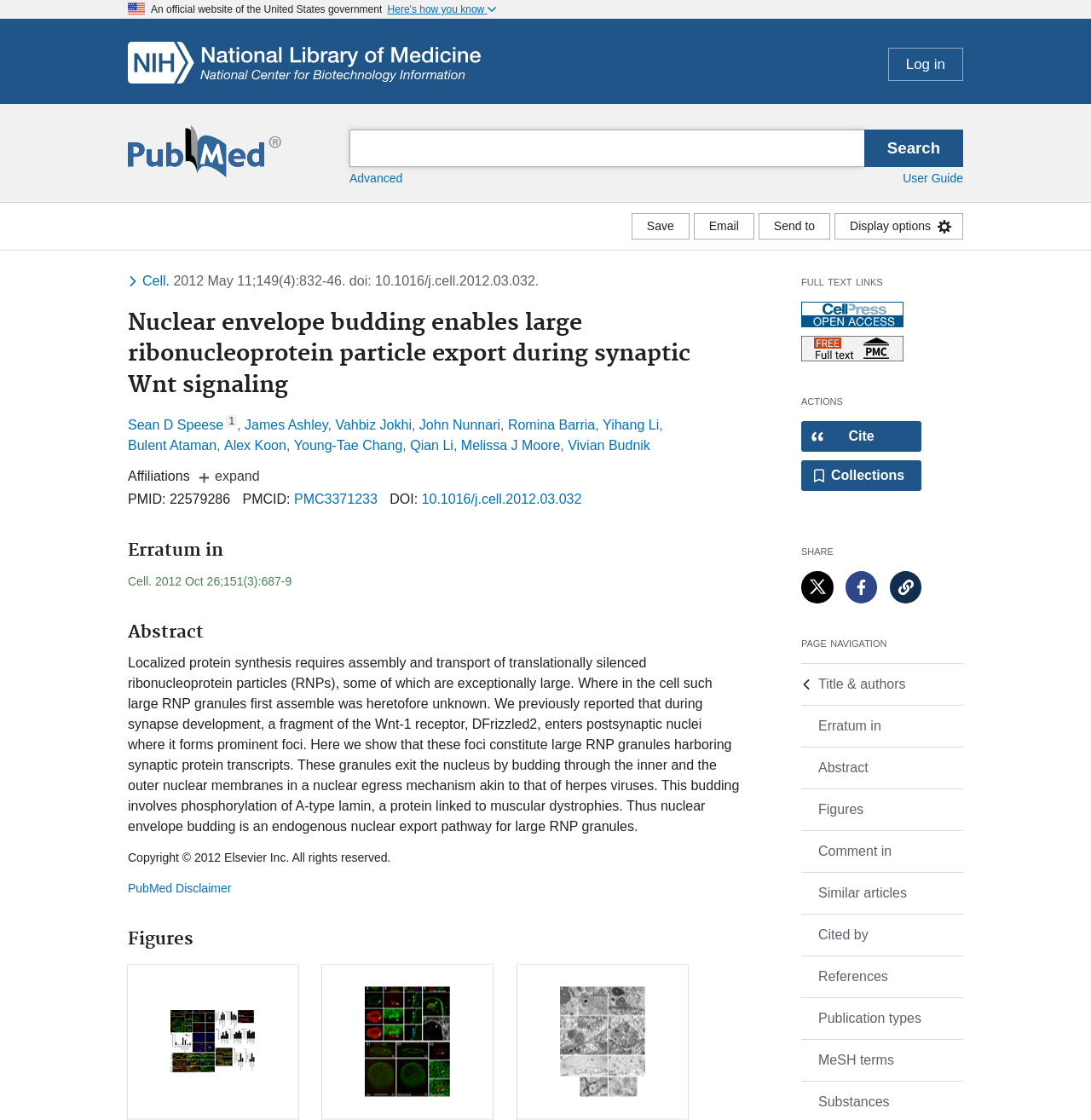Using the description "Vivian Budnik", predict the bounding box of the relevant HTML element.

[0.52, 0.391, 0.596, 0.404]